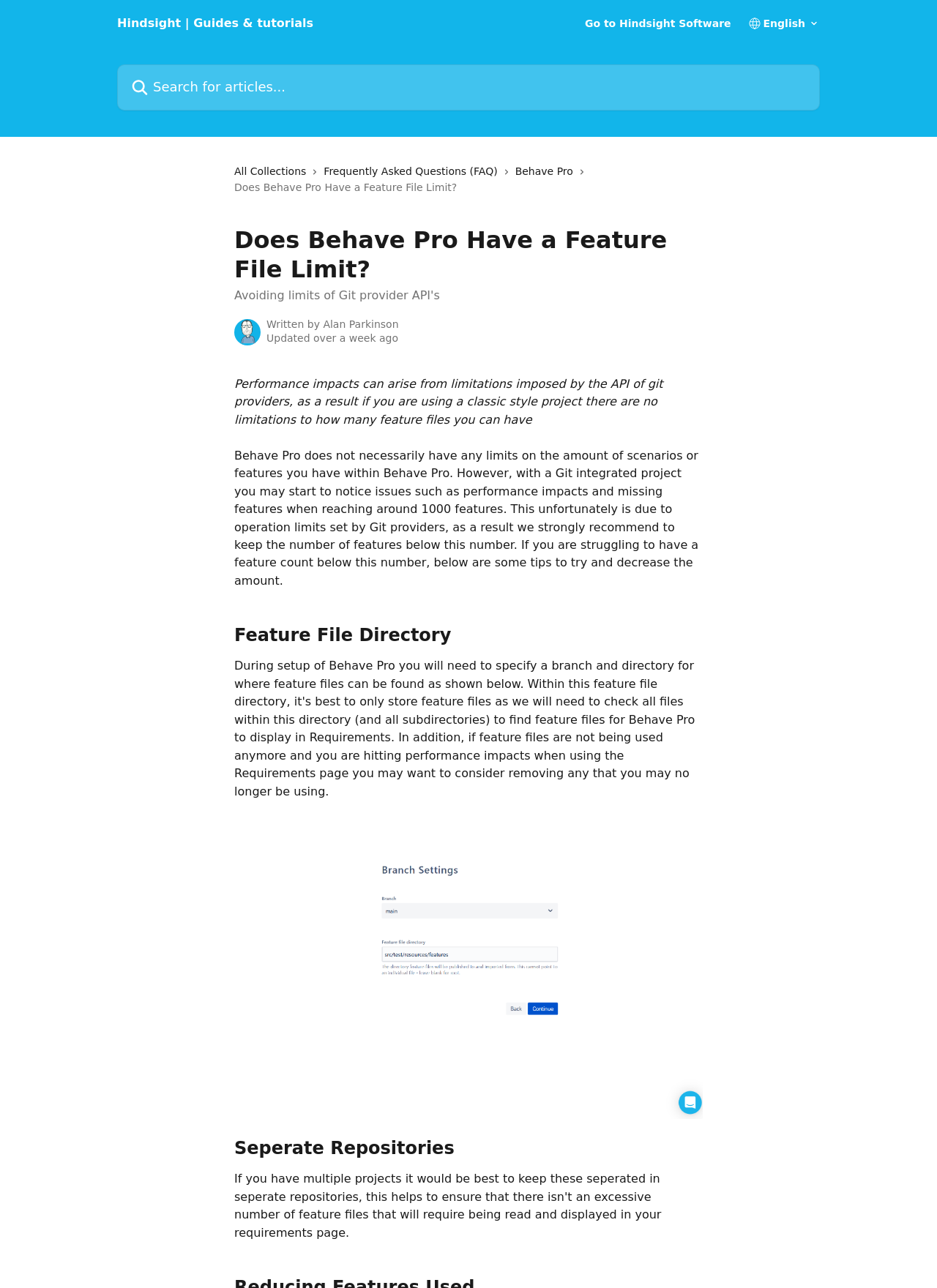What is the limitation of Behave Pro?
Answer briefly with a single word or phrase based on the image.

No limits